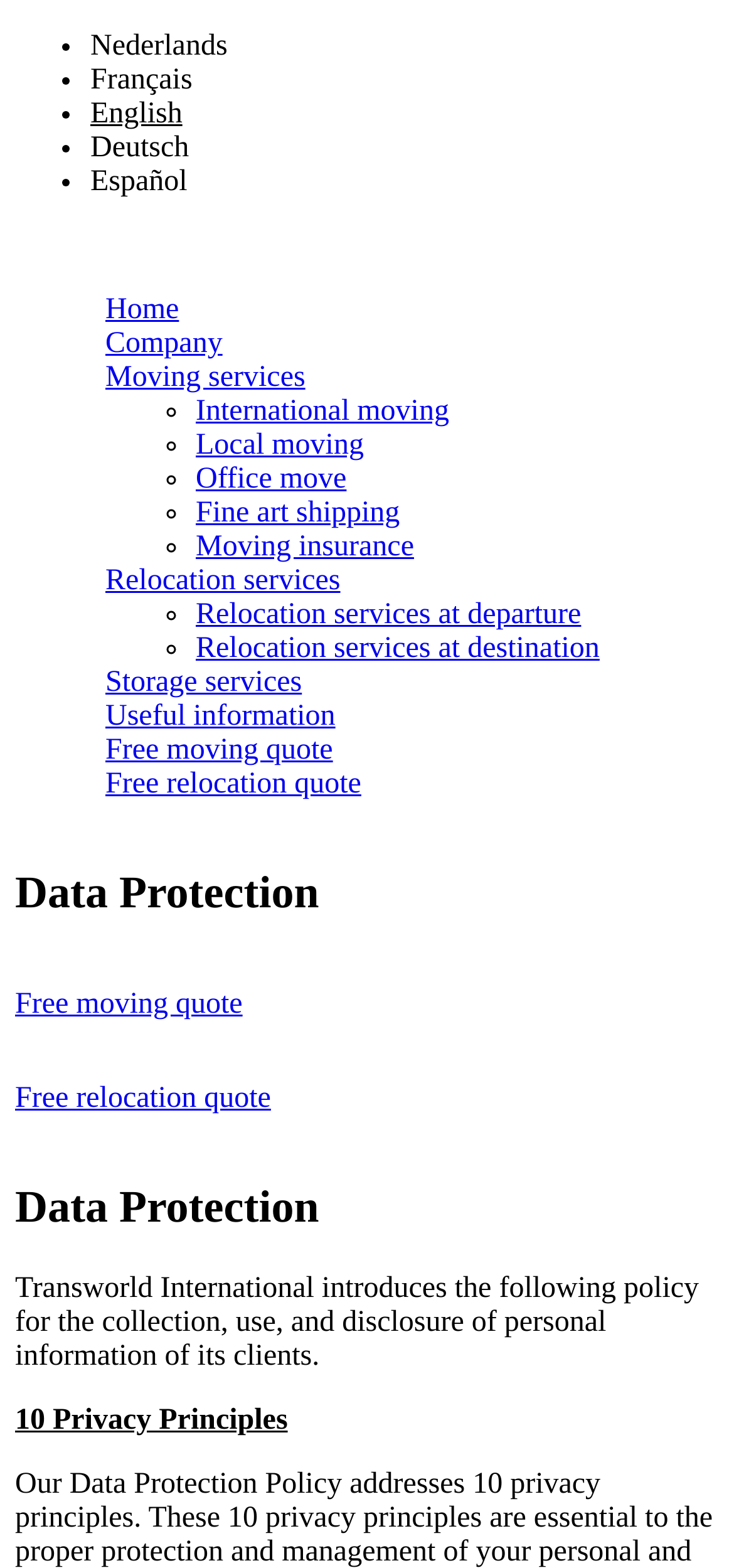Identify the bounding box coordinates necessary to click and complete the given instruction: "Click on Moving services".

[0.144, 0.23, 0.416, 0.251]